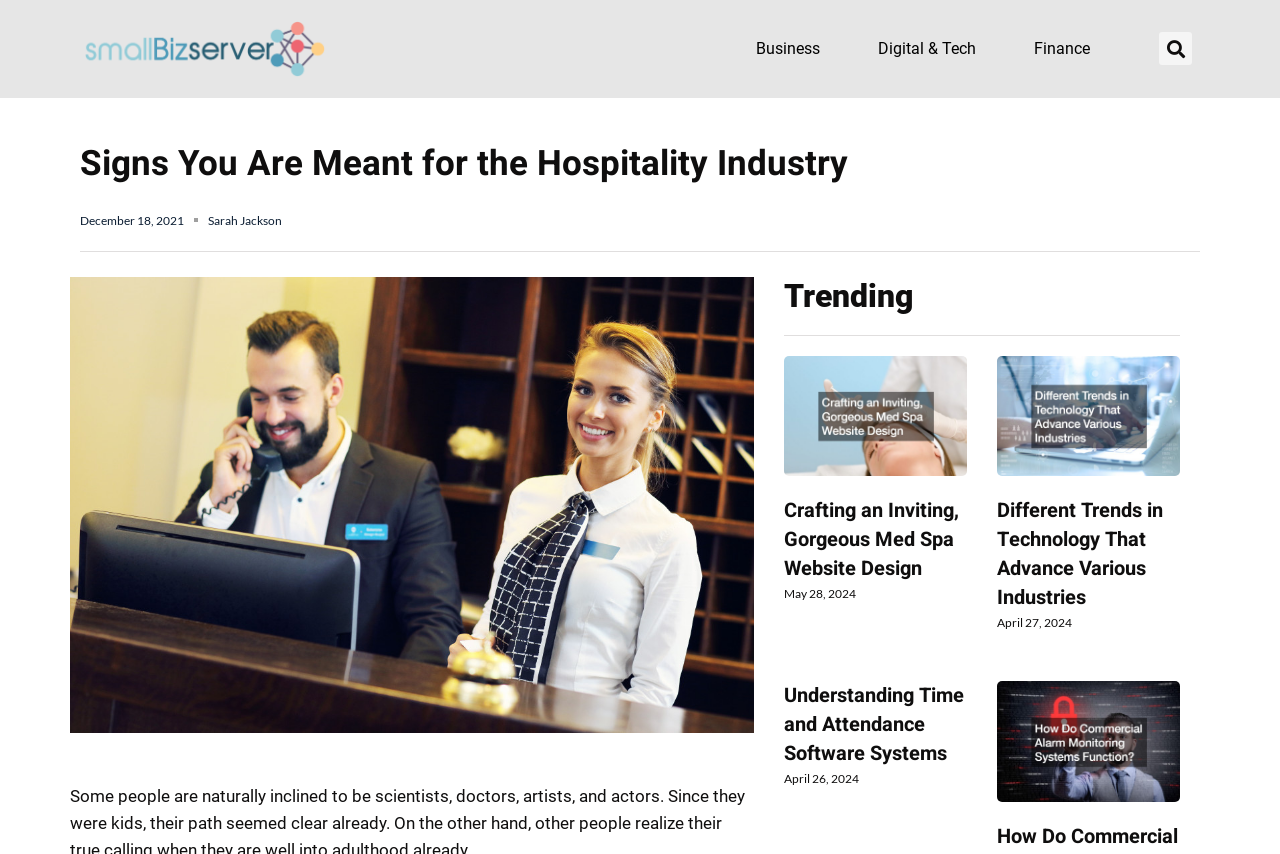What is the image above the main article about?
Based on the visual information, provide a detailed and comprehensive answer.

I determined the content of the image above the main article by looking at the image element with the description 'hotel front desk', indicating that the image is about a hotel front desk.